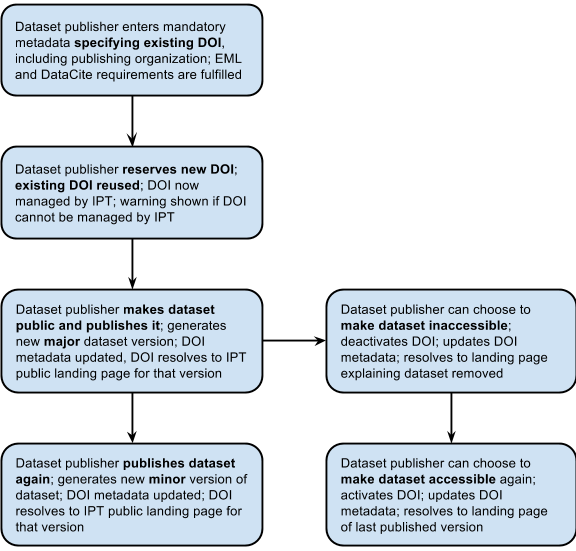What is the role of IPT in DOI management?
Give a one-word or short phrase answer based on the image.

Manages DOI